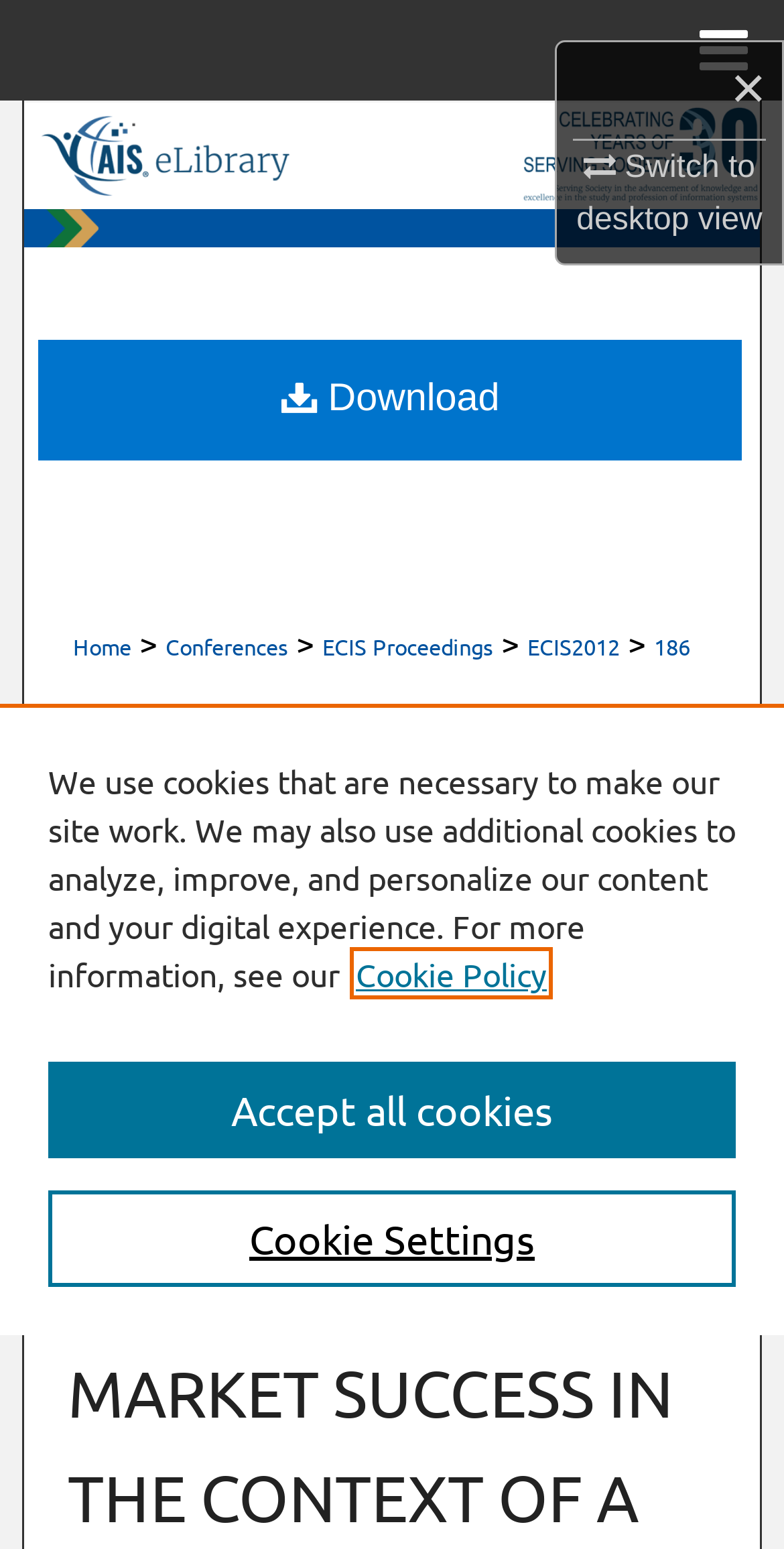Determine the bounding box coordinates of the clickable element to achieve the following action: 'Search for something'. Provide the coordinates as four float values between 0 and 1, formatted as [left, top, right, bottom].

[0.0, 0.065, 1.0, 0.13]